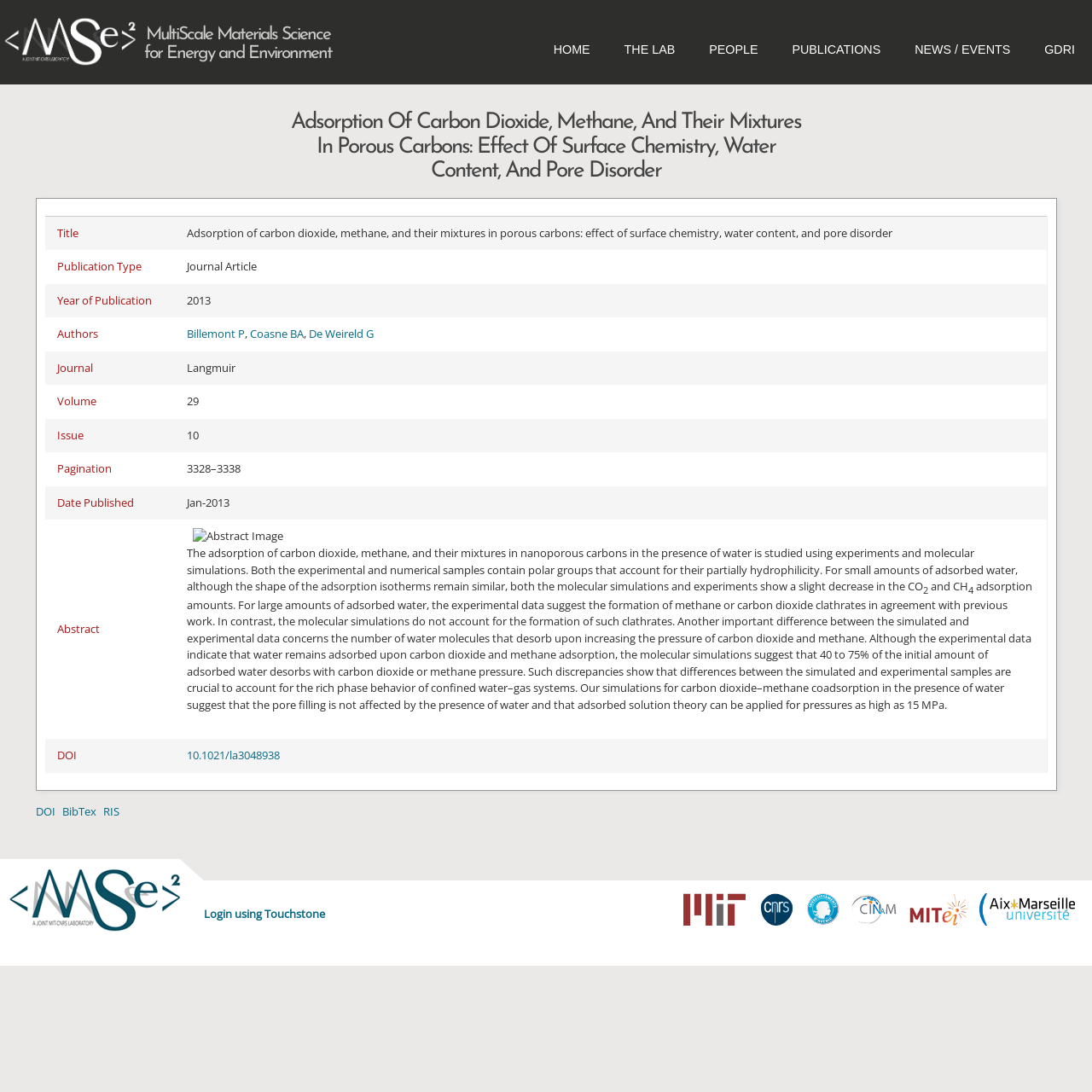Who are the authors of the article?
Give a detailed explanation using the information visible in the image.

I found the authors of the article by looking at the table element with the header 'Authors' and the corresponding cell with the text 'Billemont P, Coasne BA, De Weireld G'.